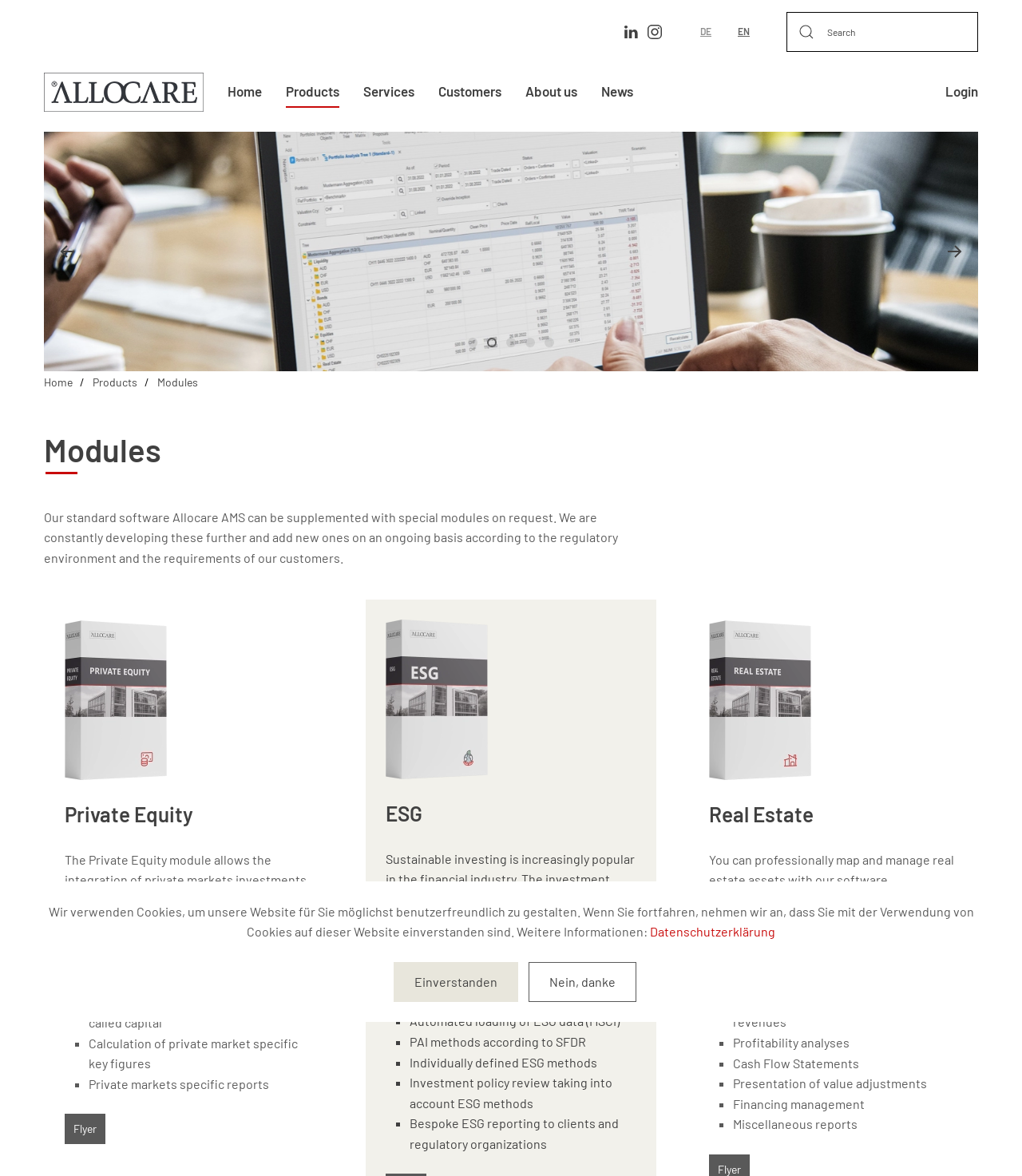Please mark the bounding box coordinates of the area that should be clicked to carry out the instruction: "Go to home page".

[0.223, 0.044, 0.256, 0.112]